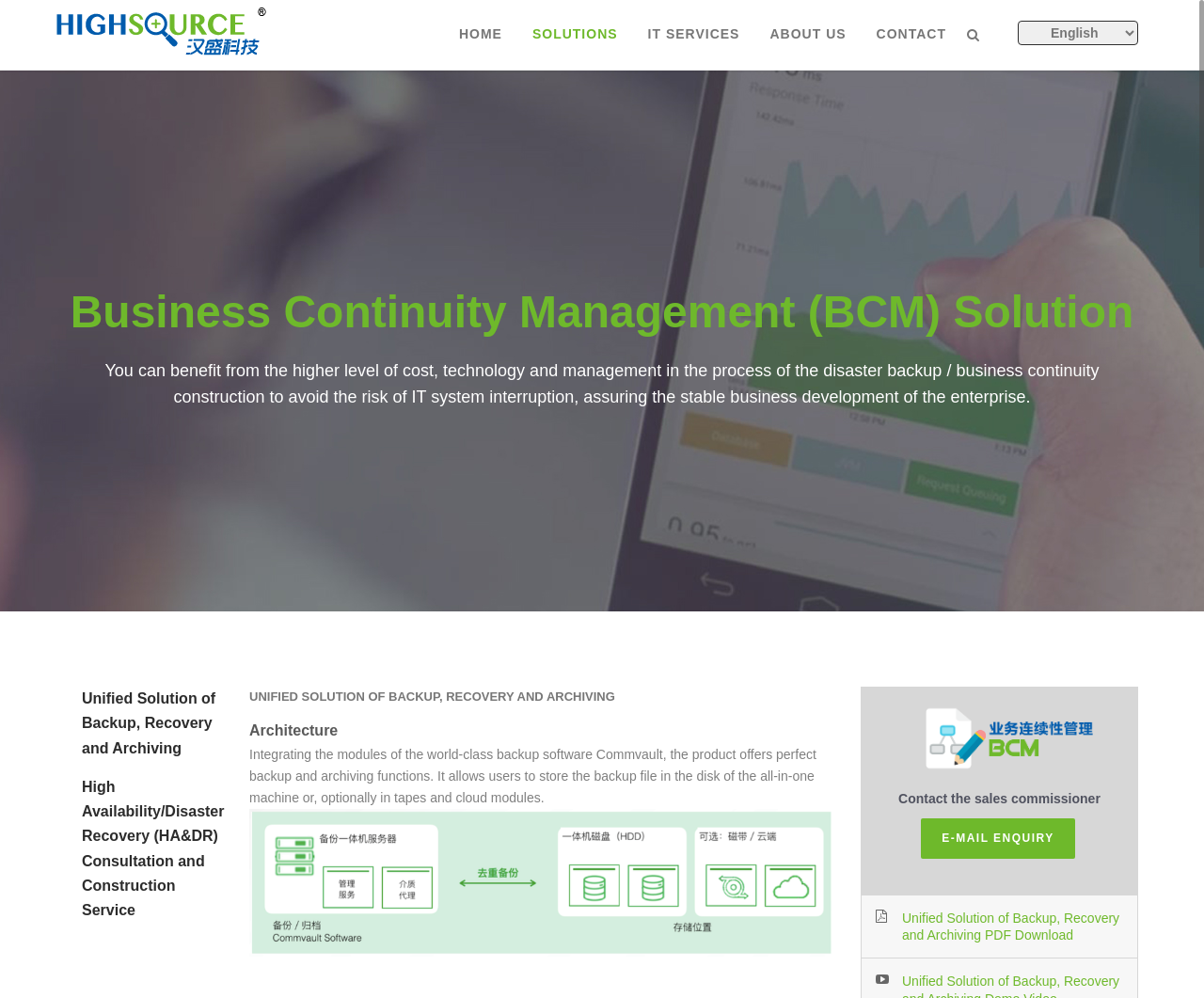Locate the bounding box coordinates of the element that needs to be clicked to carry out the instruction: "Select a solution from the combobox". The coordinates should be given as four float numbers ranging from 0 to 1, i.e., [left, top, right, bottom].

[0.845, 0.021, 0.945, 0.045]